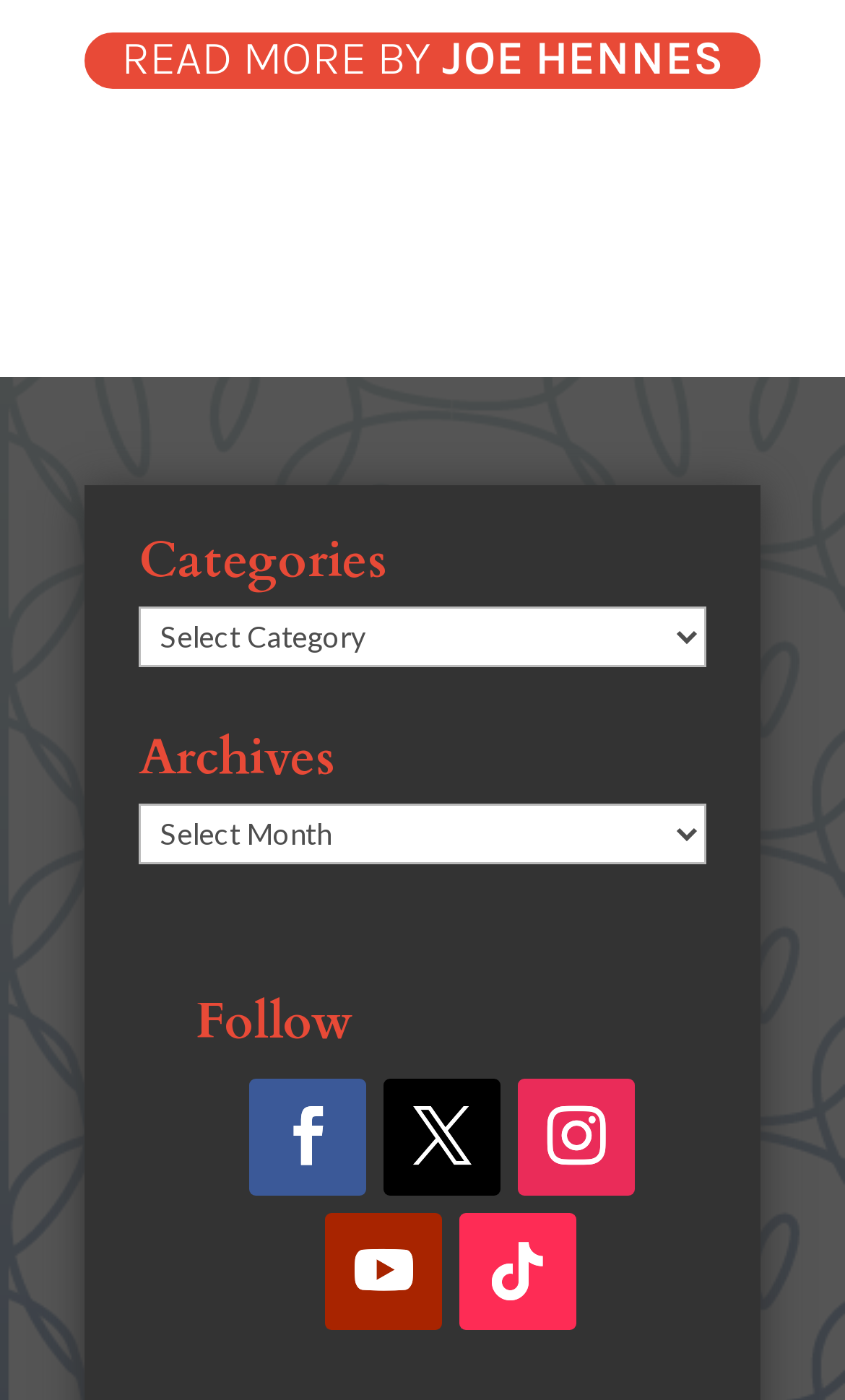What is the purpose of the 'Categories' dropdown?
Please provide a single word or phrase in response based on the screenshot.

To select a category